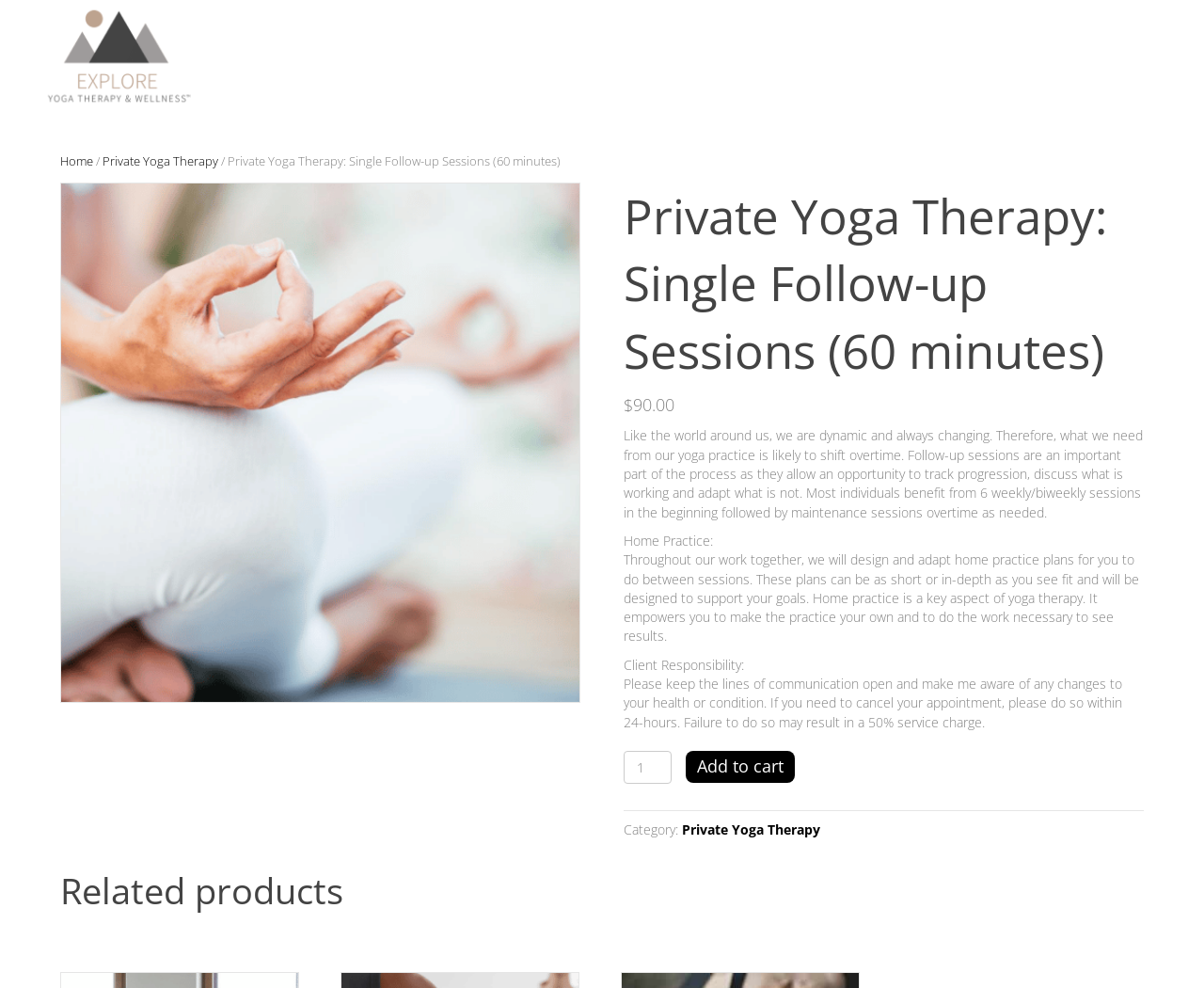Identify the bounding box coordinates of the specific part of the webpage to click to complete this instruction: "Click on the 'ABOUT' link".

[0.462, 0.033, 0.529, 0.084]